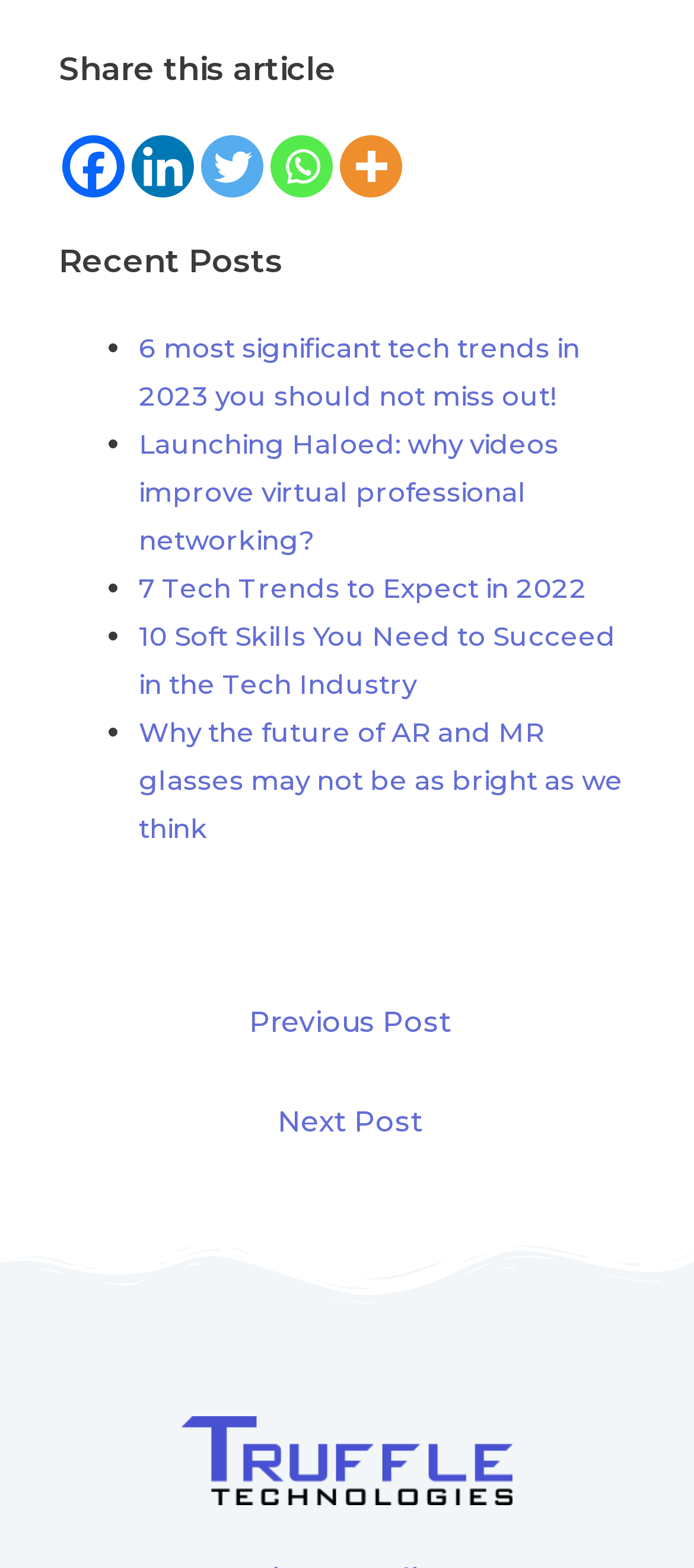Locate the bounding box coordinates of the area you need to click to fulfill this instruction: 'Go to previous post'. The coordinates must be in the form of four float numbers ranging from 0 to 1: [left, top, right, bottom].

[0.026, 0.633, 0.984, 0.676]